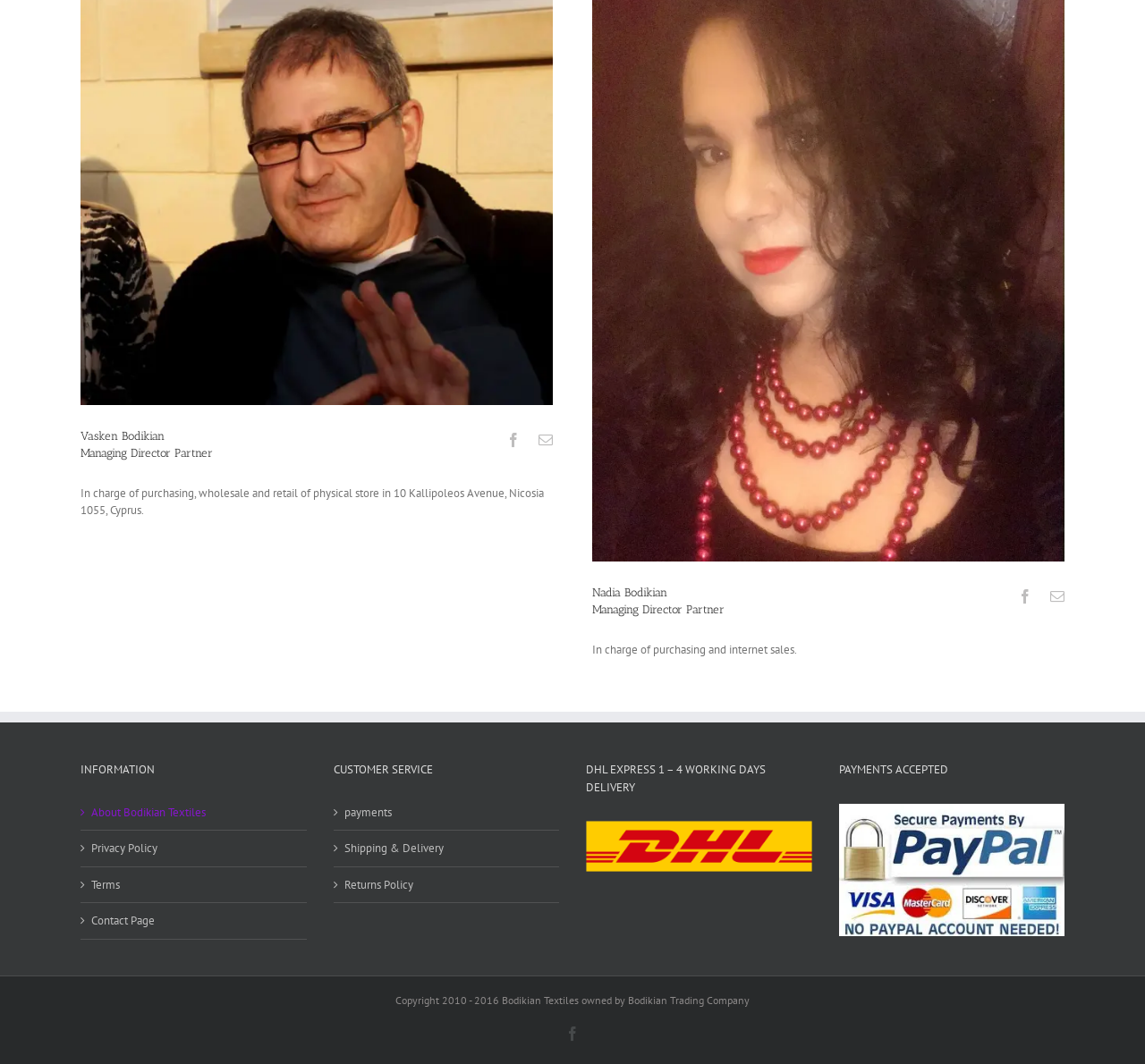Given the description of a UI element: "Terms", identify the bounding box coordinates of the matching element in the webpage screenshot.

[0.08, 0.823, 0.26, 0.84]